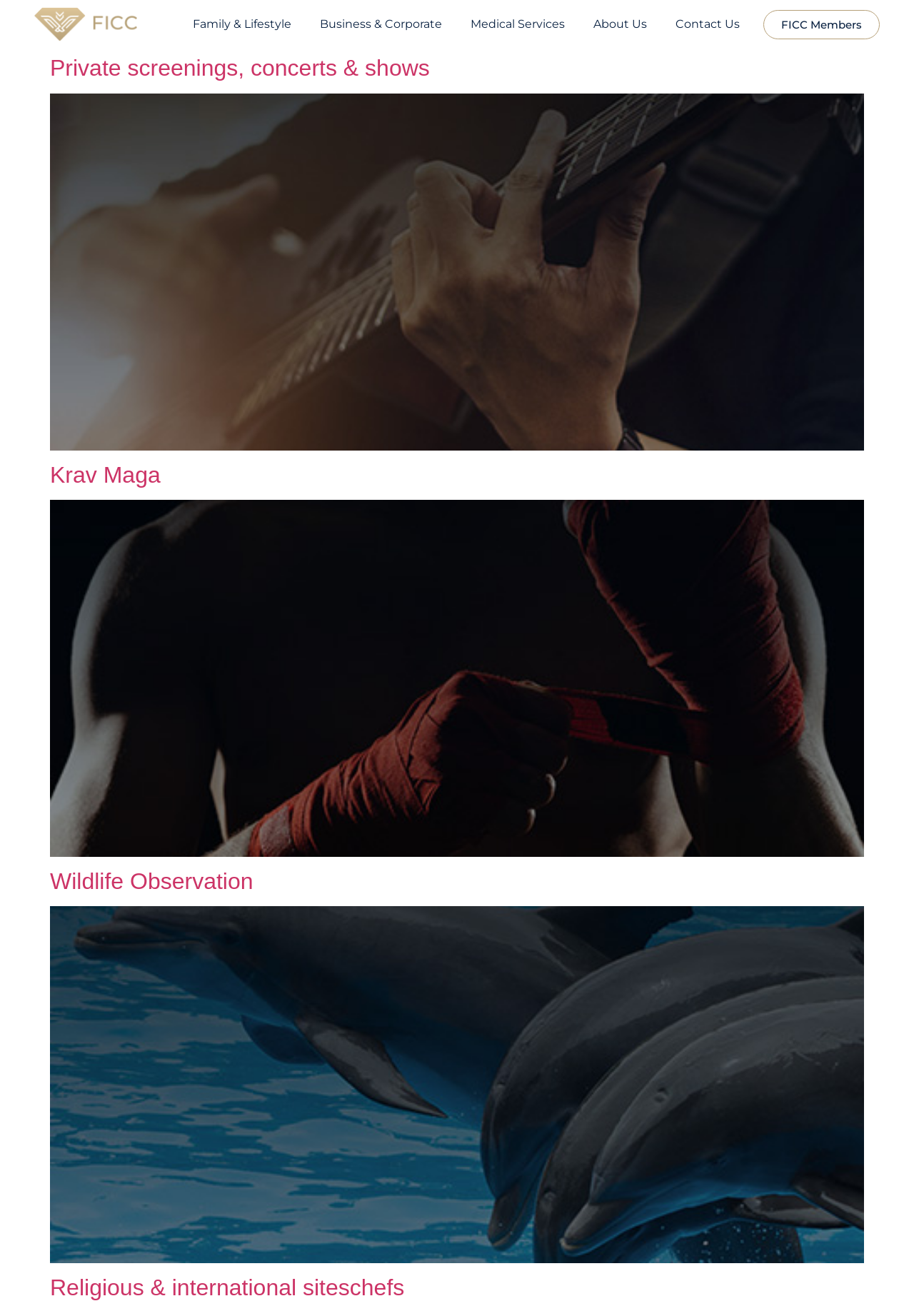What is the purpose of the button at the top right?
Answer the question in a detailed and comprehensive manner.

By looking at the button element at the top right with the text 'FICC Members', I can infer that the purpose of the button is to access information or services related to FICC members.